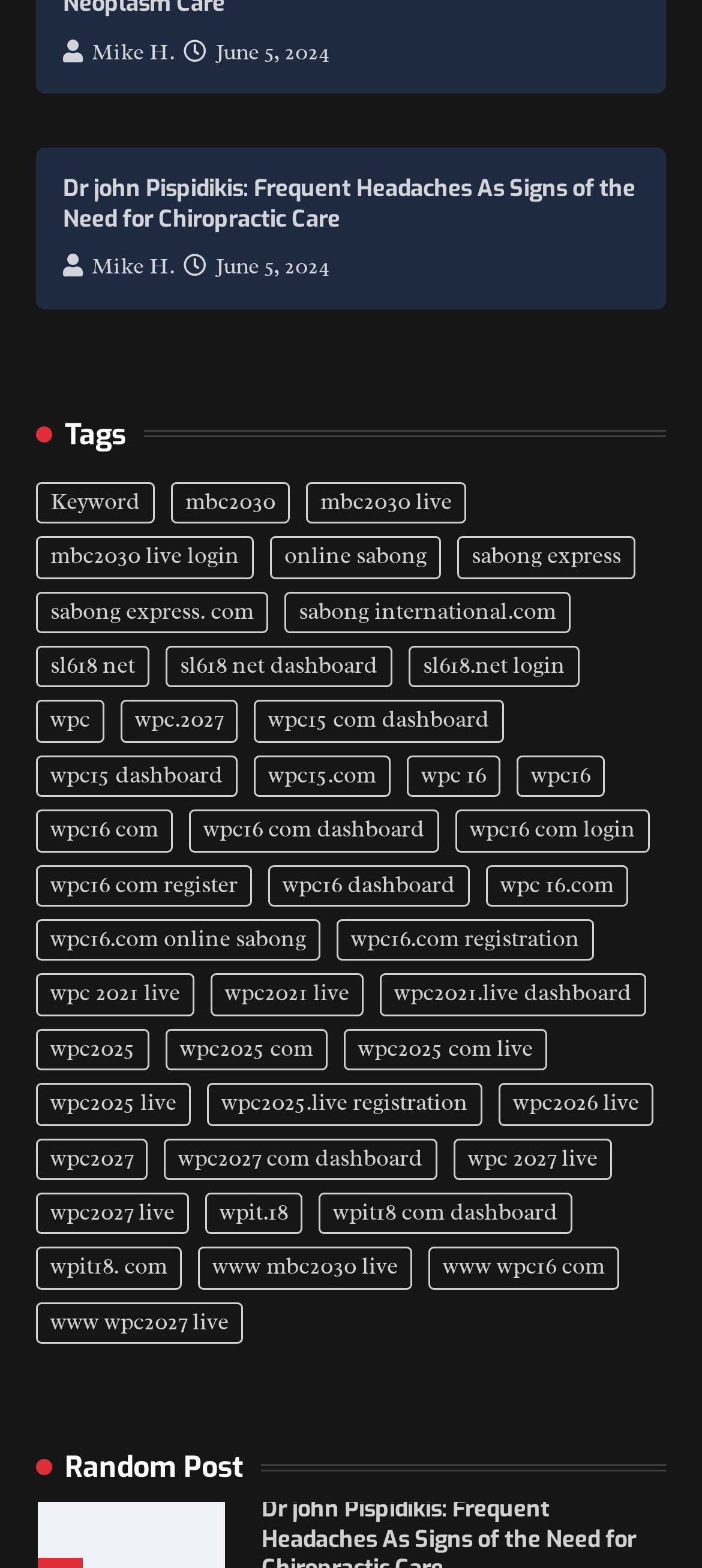Locate the bounding box of the UI element based on this description: "parent_node: 2". Provide four float numbers between 0 and 1 as [left, top, right, bottom].

[0.054, 0.667, 0.322, 0.751]